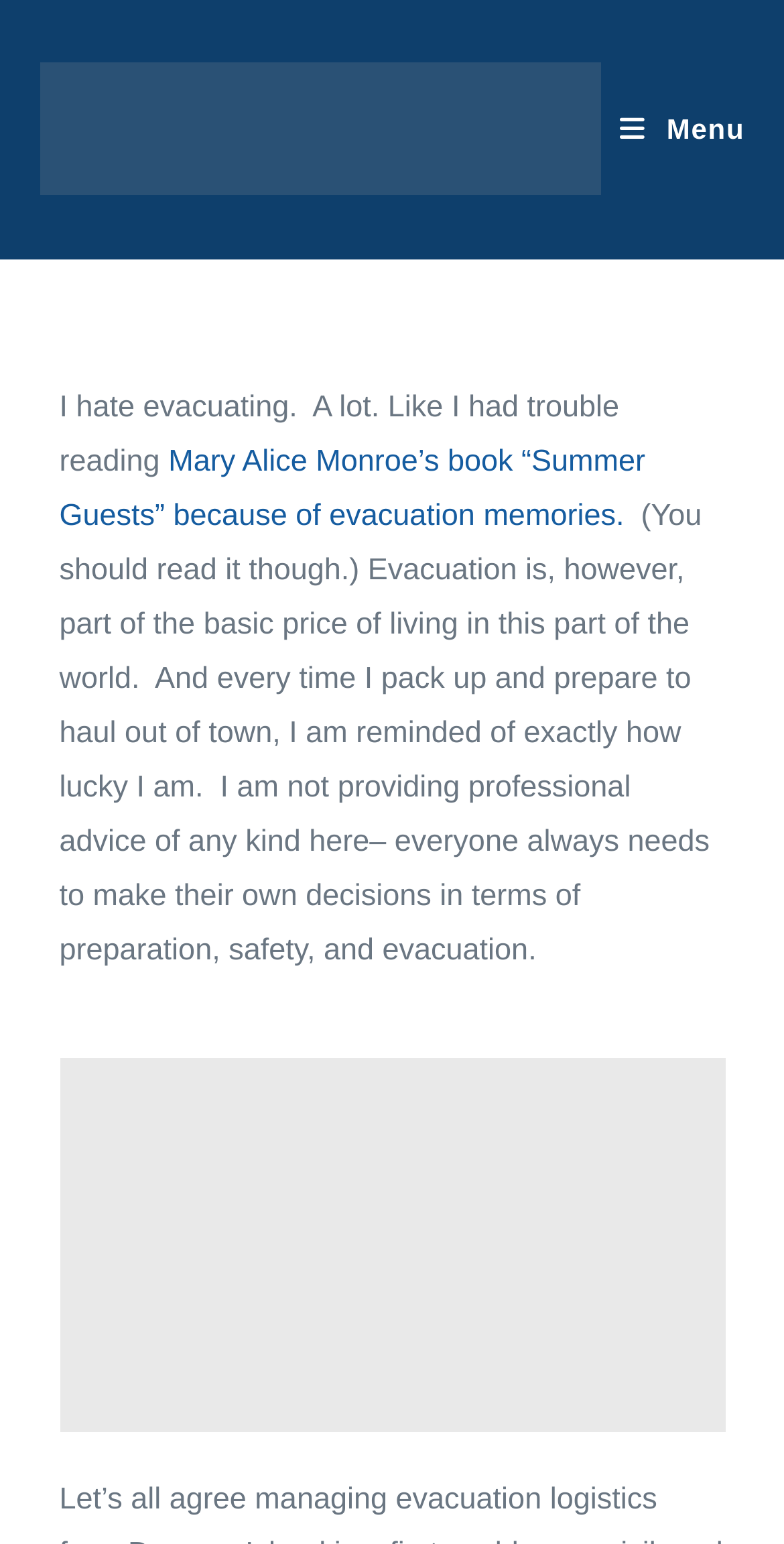What is the author's attitude towards evacuating?
Answer the question using a single word or phrase, according to the image.

Negative